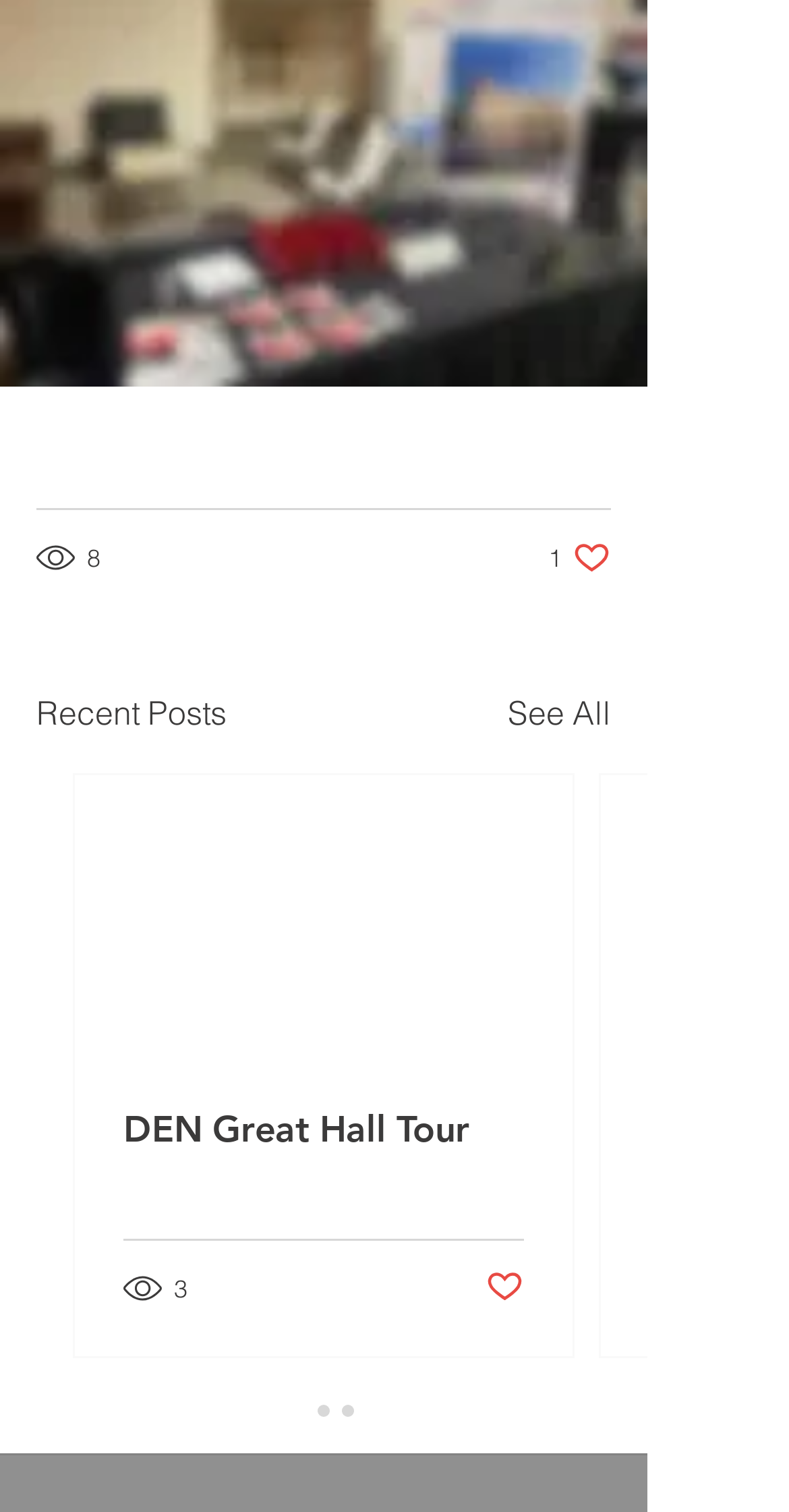Find the bounding box coordinates of the element I should click to carry out the following instruction: "View DEN Great Hall Tour".

[0.156, 0.731, 0.664, 0.761]